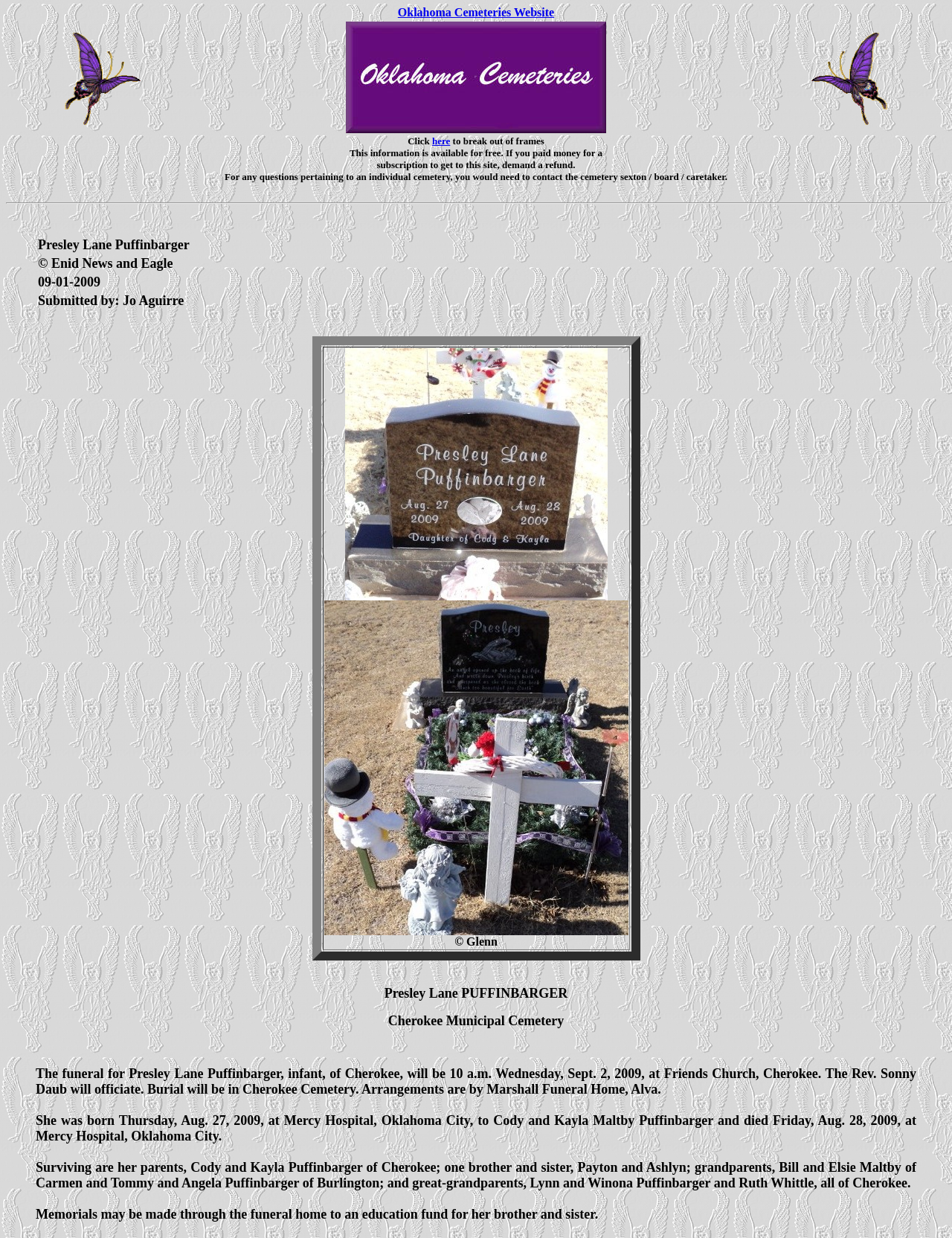What is the date of the funeral mentioned?
Look at the image and answer the question using a single word or phrase.

Sept. 2, 2009